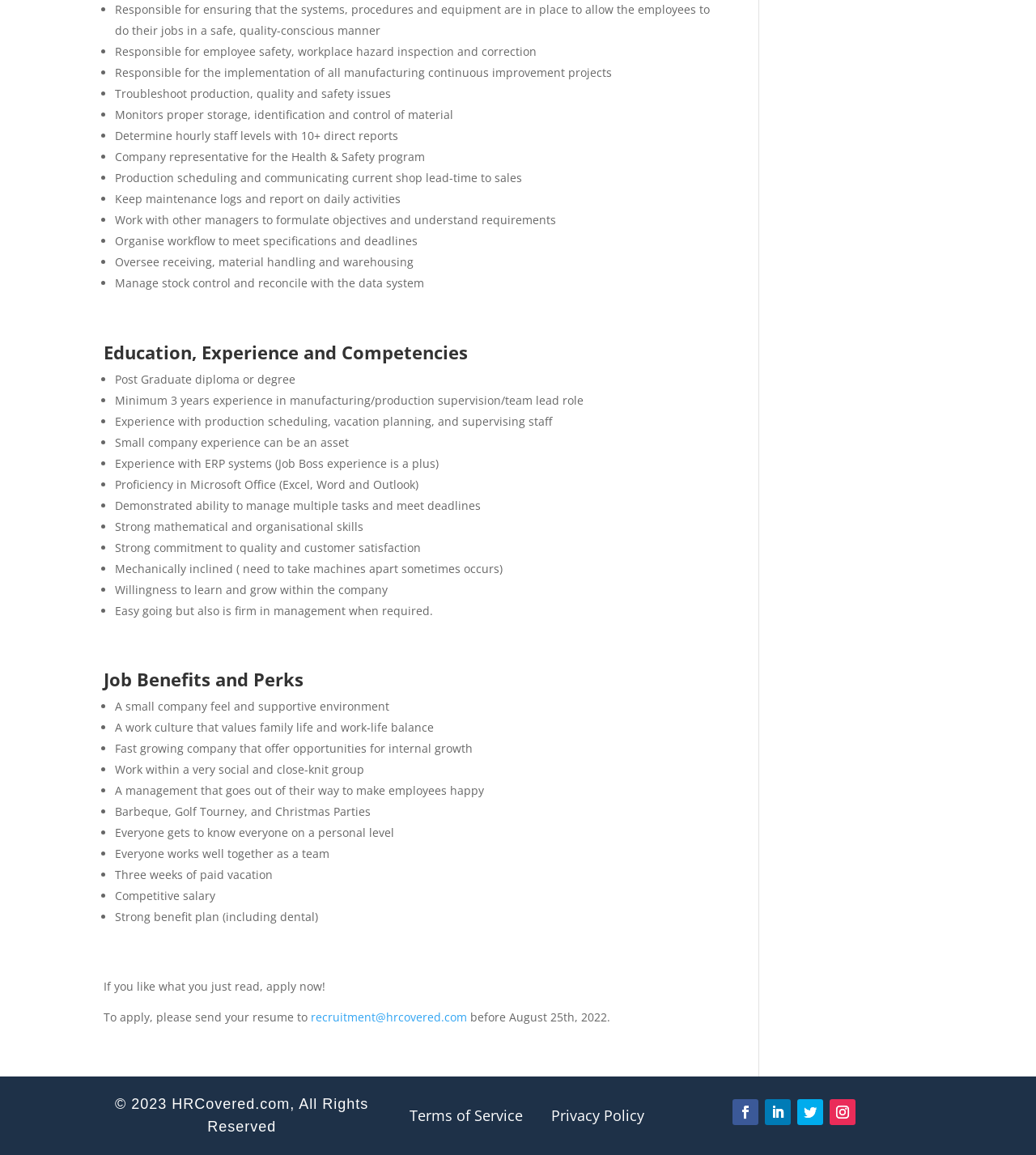Identify the bounding box coordinates necessary to click and complete the given instruction: "Get help with 'Assignment Help'".

None